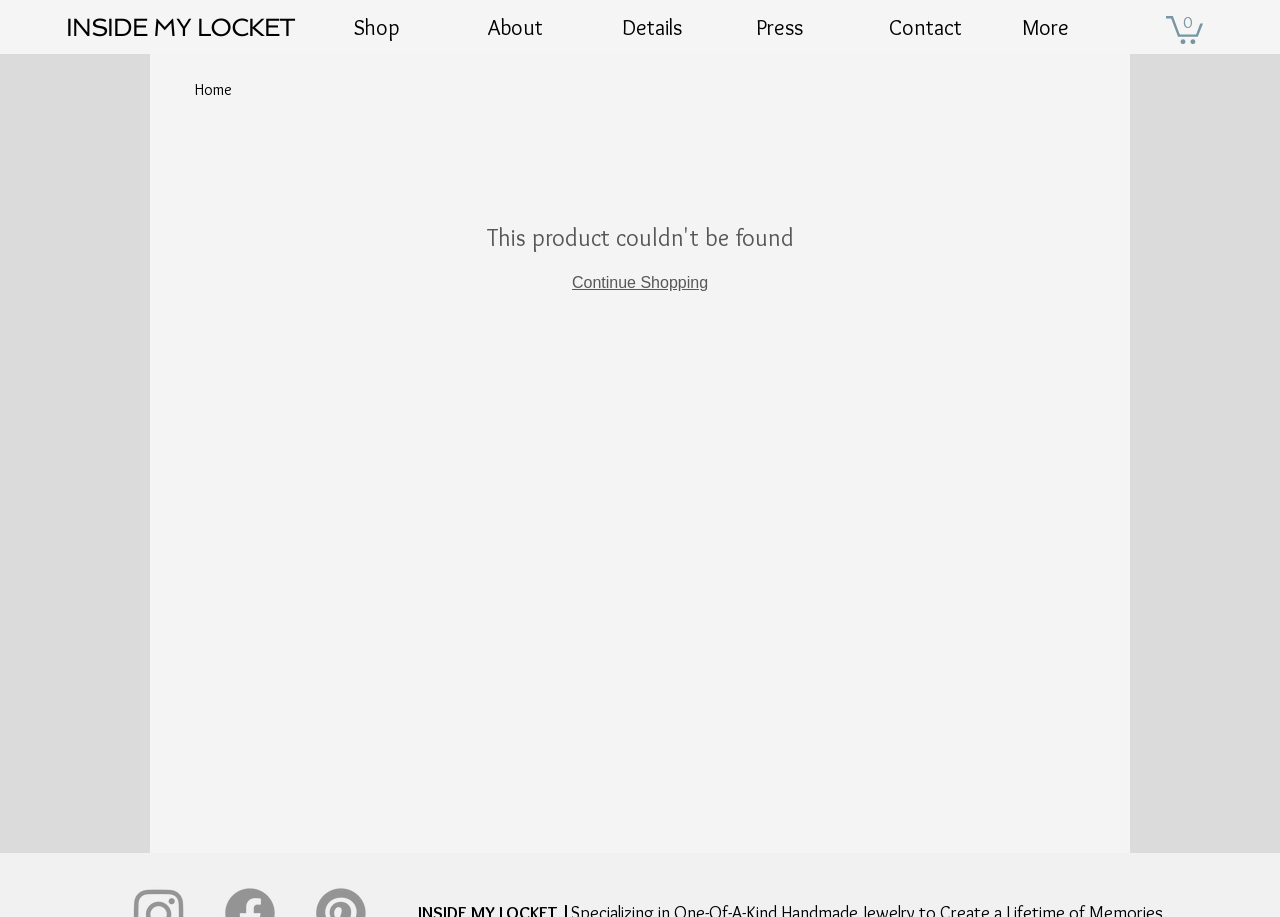Could you indicate the bounding box coordinates of the region to click in order to complete this instruction: "go to home page".

[0.152, 0.087, 0.181, 0.108]